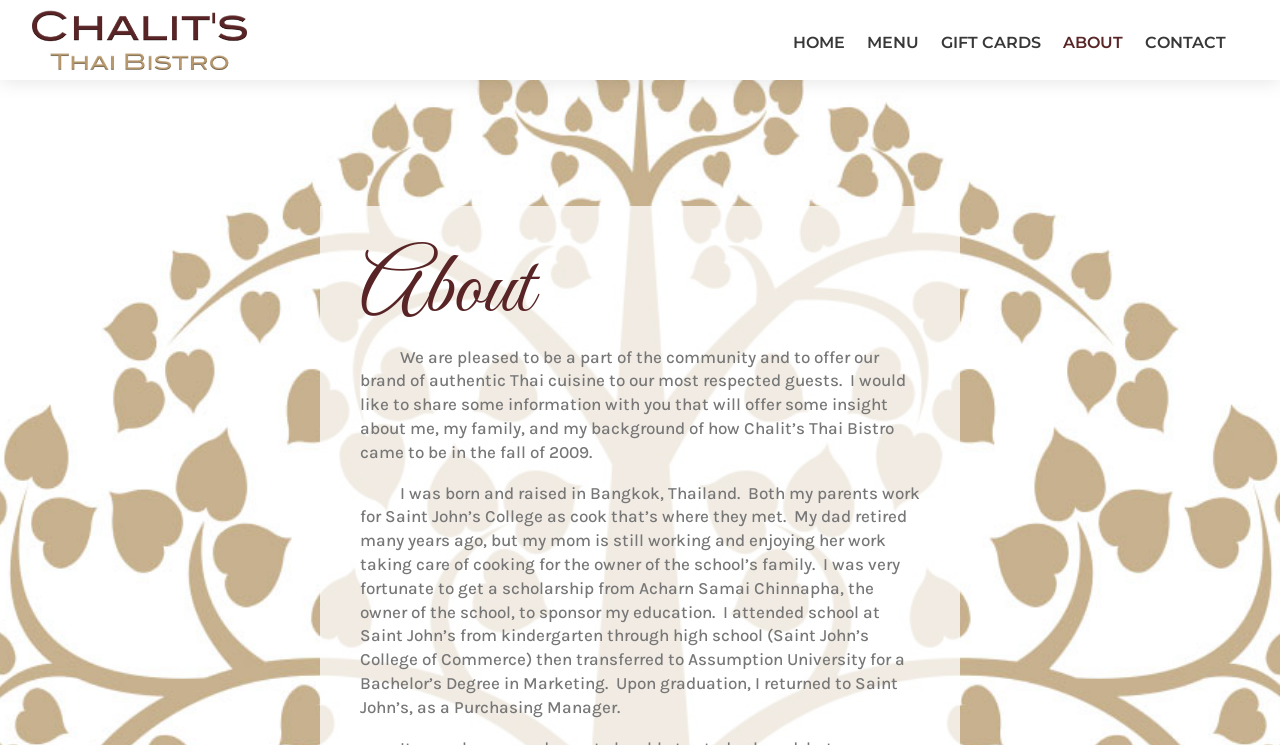Offer an extensive depiction of the webpage and its key elements.

The webpage is about Chalit's Thai Bistro, specifically the "About" section. At the top left, there is a logo, which is an image linked to the homepage. Below the logo, there is a navigation menu with five links: "HOME", "MENU", "GIFT CARDS", "ABOUT", and "CONTACT", arranged horizontally from left to right.

The main content of the page is divided into two sections. The first section has a heading "About" and is located at the top center of the page. Below the heading, there is a paragraph of text that introduces the owner's background and the story of how Chalit's Thai Bistro came to be. The text is aligned to the left and takes up about half of the page's width.

The second section is located below the first section and continues the owner's story. This section is also aligned to the left and takes up about half of the page's width. The text describes the owner's childhood, education, and work experience in Bangkok, Thailand.